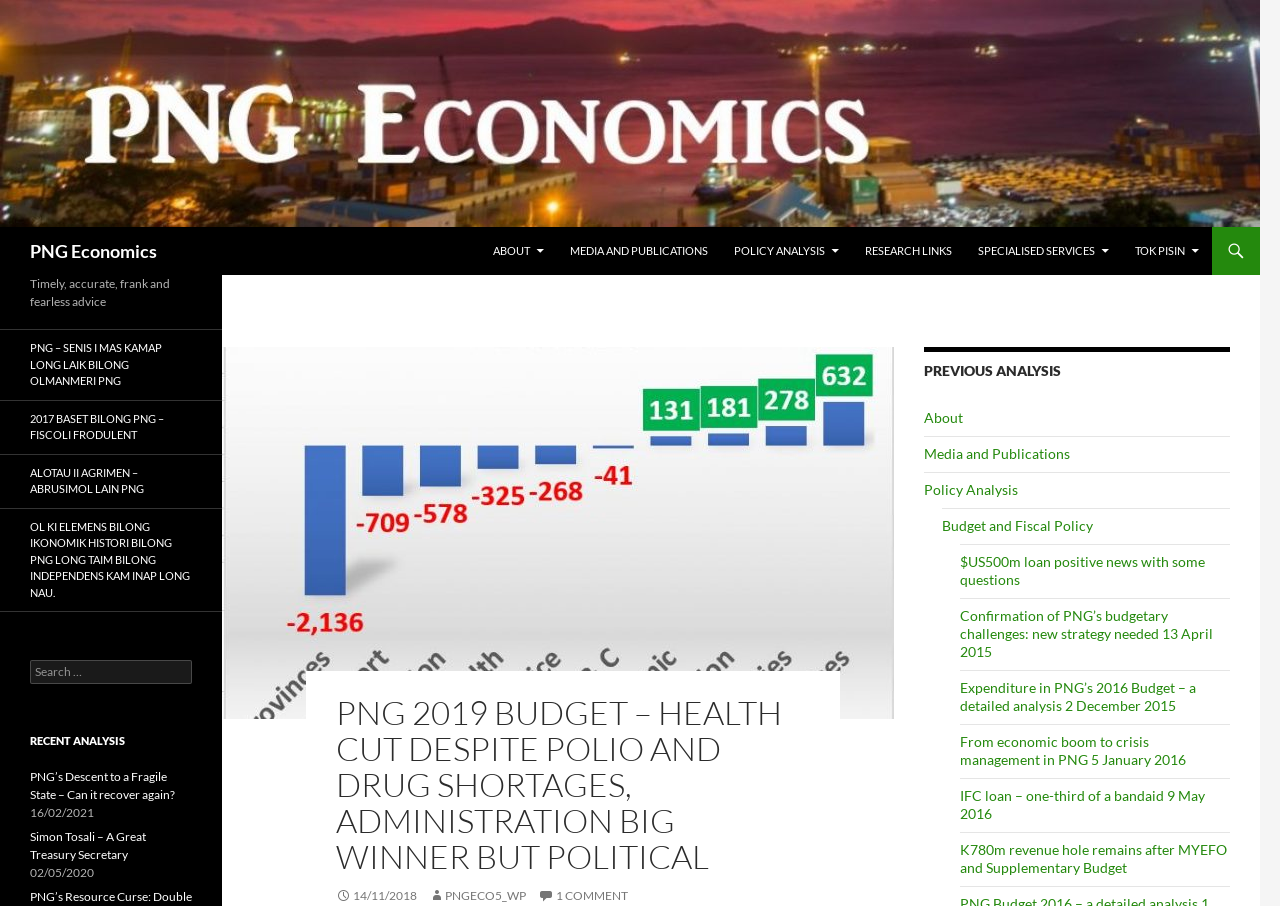Explain the webpage's design and content in an elaborate manner.

The webpage is about PNG Economics, a website that provides analysis and information on Papua New Guinea's economy. At the top left corner, there is a logo of PNG Economics, which is an image with a link to the website's homepage. Next to the logo, there is a heading that reads "PNG Economics". 

Below the logo and heading, there are several links to different sections of the website, including "About", "Media and Publications", "Policy Analysis", "Research Links", "Specialised Services", and "Tok Pisin". These links are arranged horizontally across the top of the page.

The main content of the webpage is an article titled "PNG 2019 Budget – Health cut despite polio and drug shortages, Administration big winner but political". The article is dated November 14, 2018, and has a link to a PDF file labeled "PNGECO5_WP". There is also a link to comments, with one comment posted.

To the right of the article title, there is a section labeled "Previous Analysis", which lists several links to previous articles on the website. These articles are related to budget and fiscal policy, and are dated from 2015 to 2016.

Below the article, there is a heading that reads "Timely, accurate, frank and fearless advice", which is a quote or slogan of the website. 

On the left side of the page, there are several links to articles in Tok Pisin, a language spoken in Papua New Guinea. These links are arranged vertically and are labeled with titles in Tok Pisin.

At the bottom of the page, there is a search bar with a label "Search for:", where users can enter keywords to search for articles on the website. Below the search bar, there is a section labeled "Recent Analysis", which lists several links to recent articles on the website, including "PNG’s Descent to a Fragile State – Can it recover again?" and "Simon Tosali – A Great Treasury Secretary". These articles are dated in 2020 and 2021, respectively.